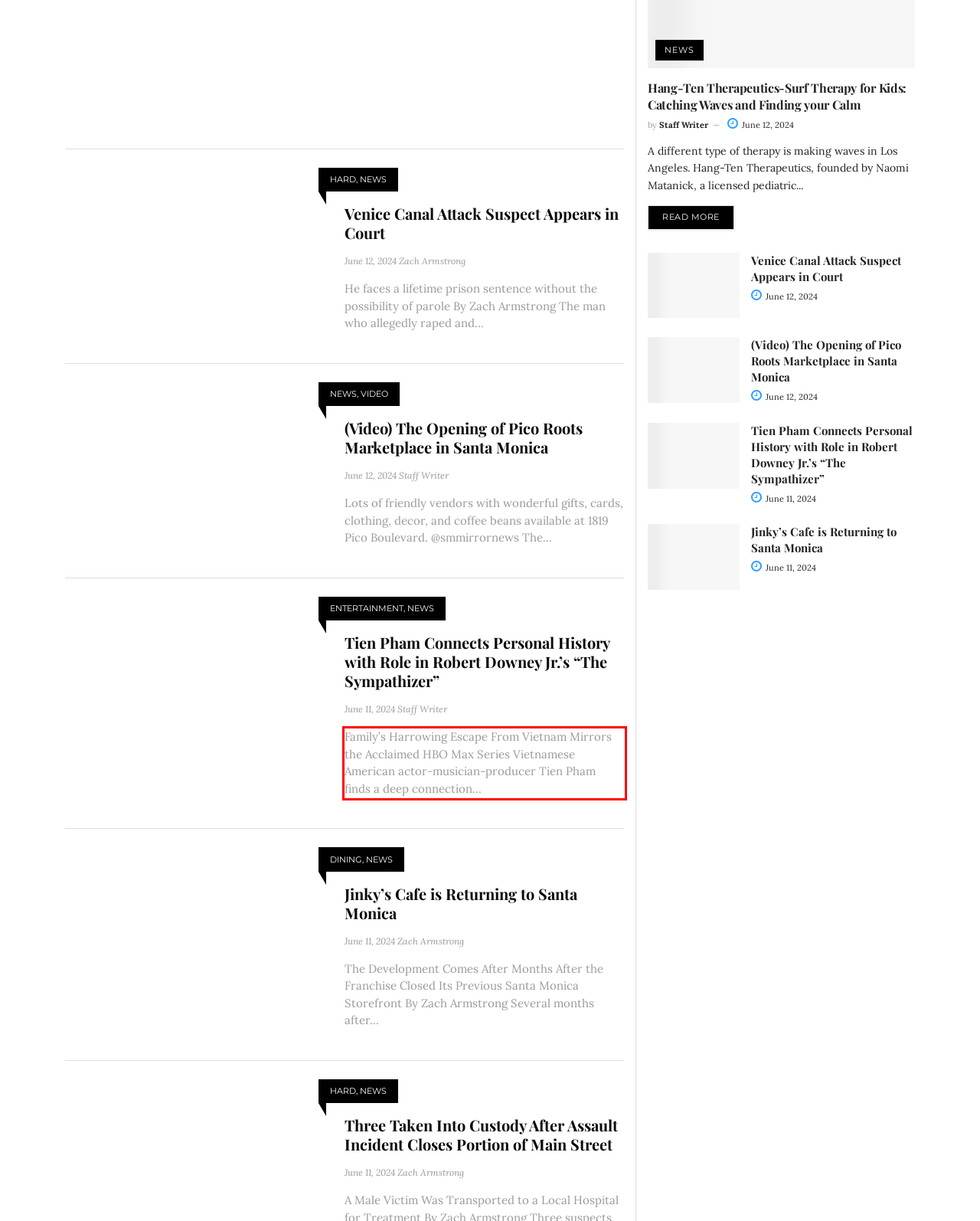From the provided screenshot, extract the text content that is enclosed within the red bounding box.

Family’s Harrowing Escape From Vietnam Mirrors the Acclaimed HBO Max Series Vietnamese American actor-musician-producer Tien Pham finds a deep connection...